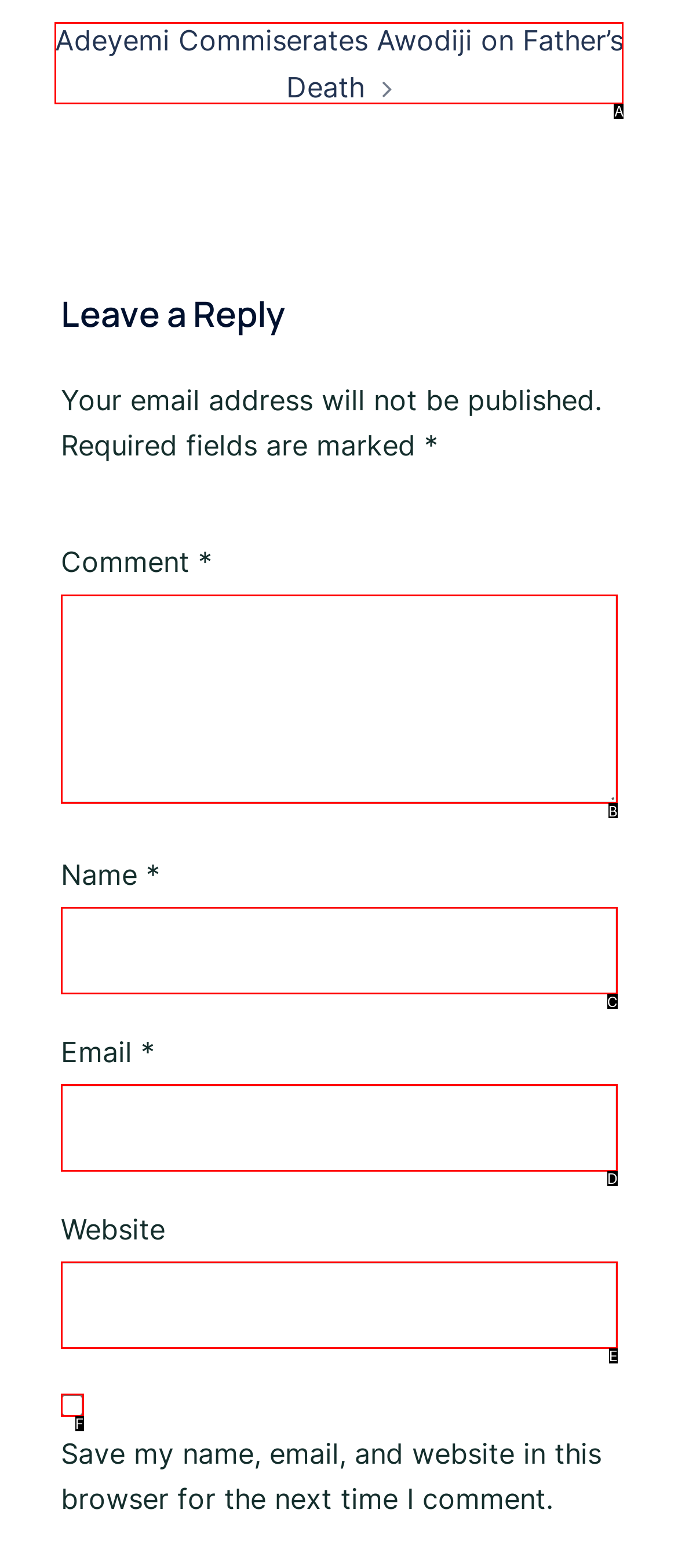Select the option that matches this description: parent_node: Comment * name="comment"
Answer by giving the letter of the chosen option.

B